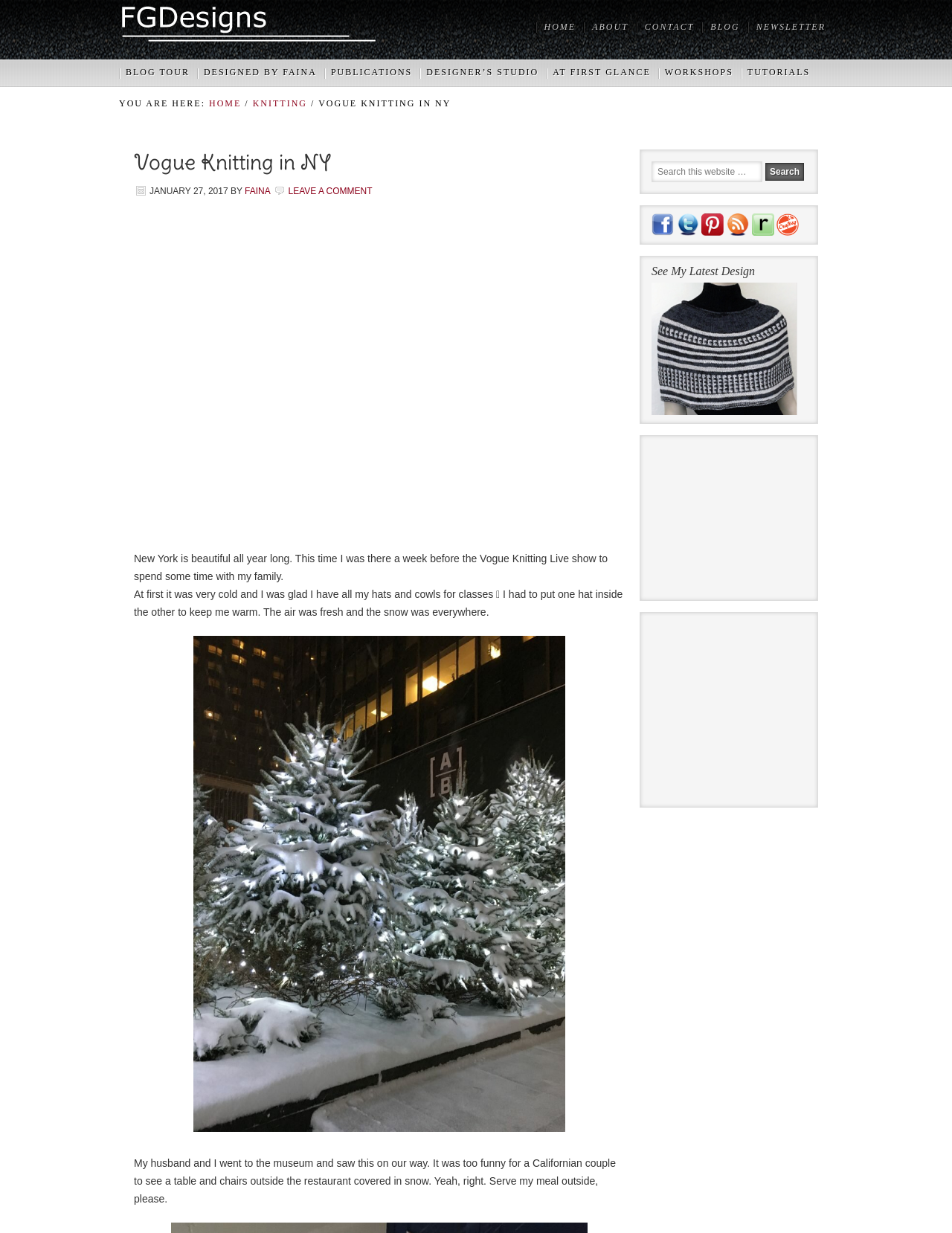Locate the bounding box coordinates of the UI element described by: "About". Provide the coordinates as four float numbers between 0 and 1, formatted as [left, top, right, bottom].

[0.613, 0.009, 0.668, 0.035]